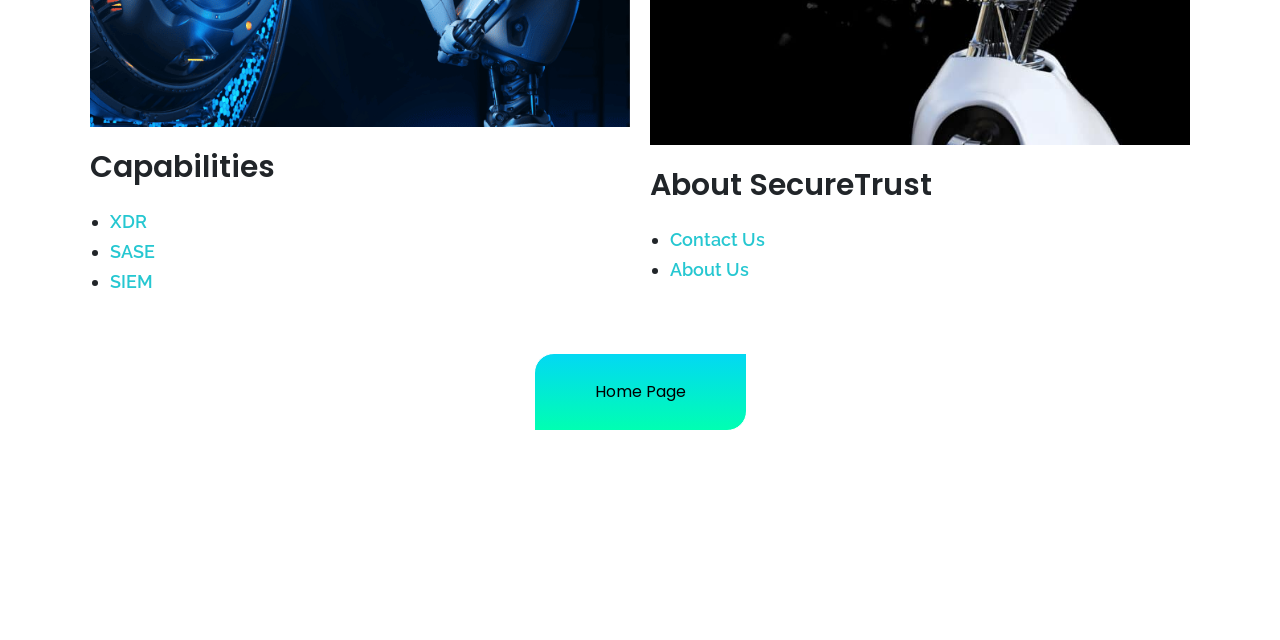Find the coordinates for the bounding box of the element with this description: "Home Page".

[0.417, 0.551, 0.583, 0.673]